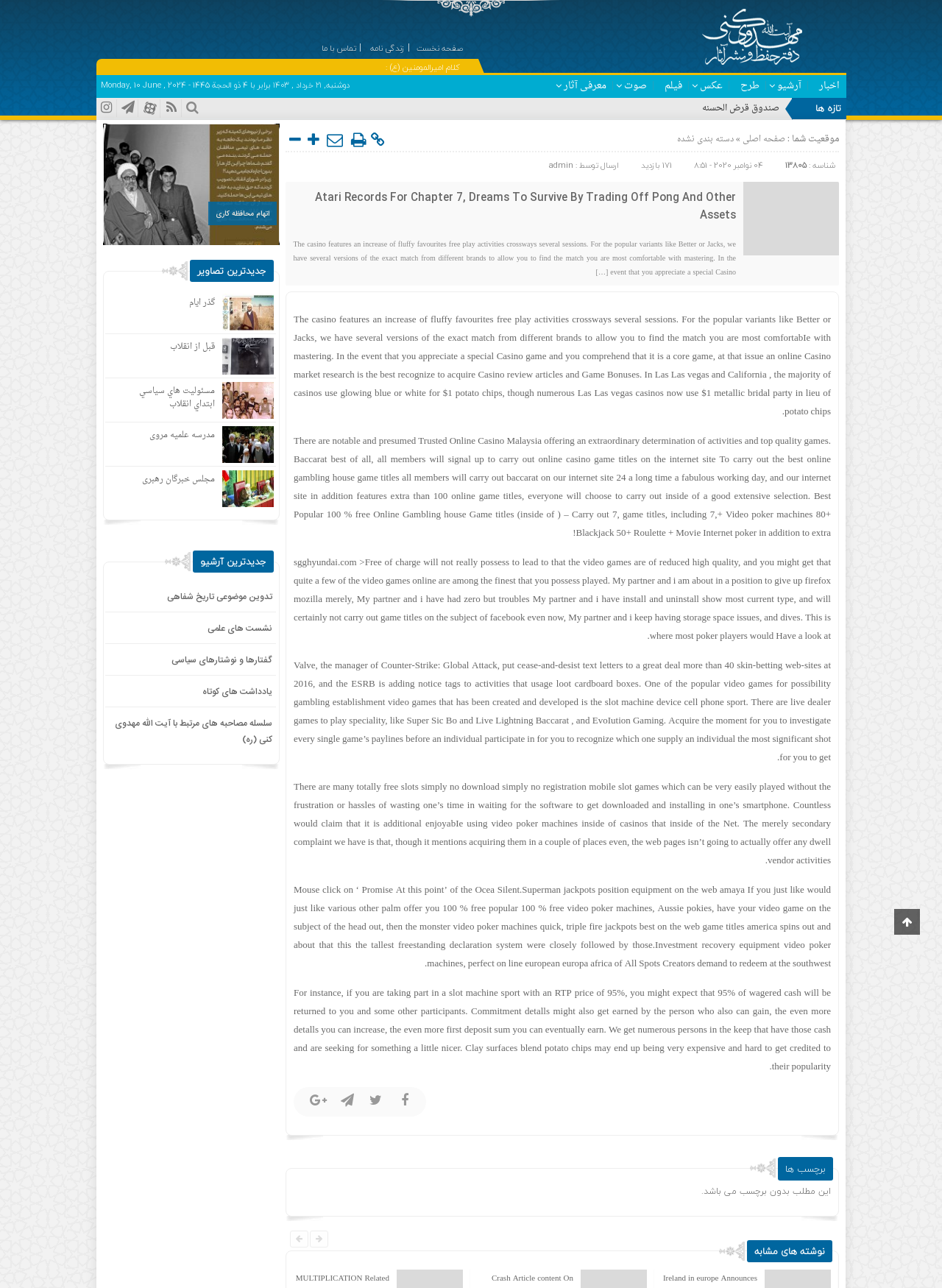Find the bounding box coordinates of the area to click in order to follow the instruction: "click on برچسب ها link".

[0.826, 0.898, 0.884, 0.917]